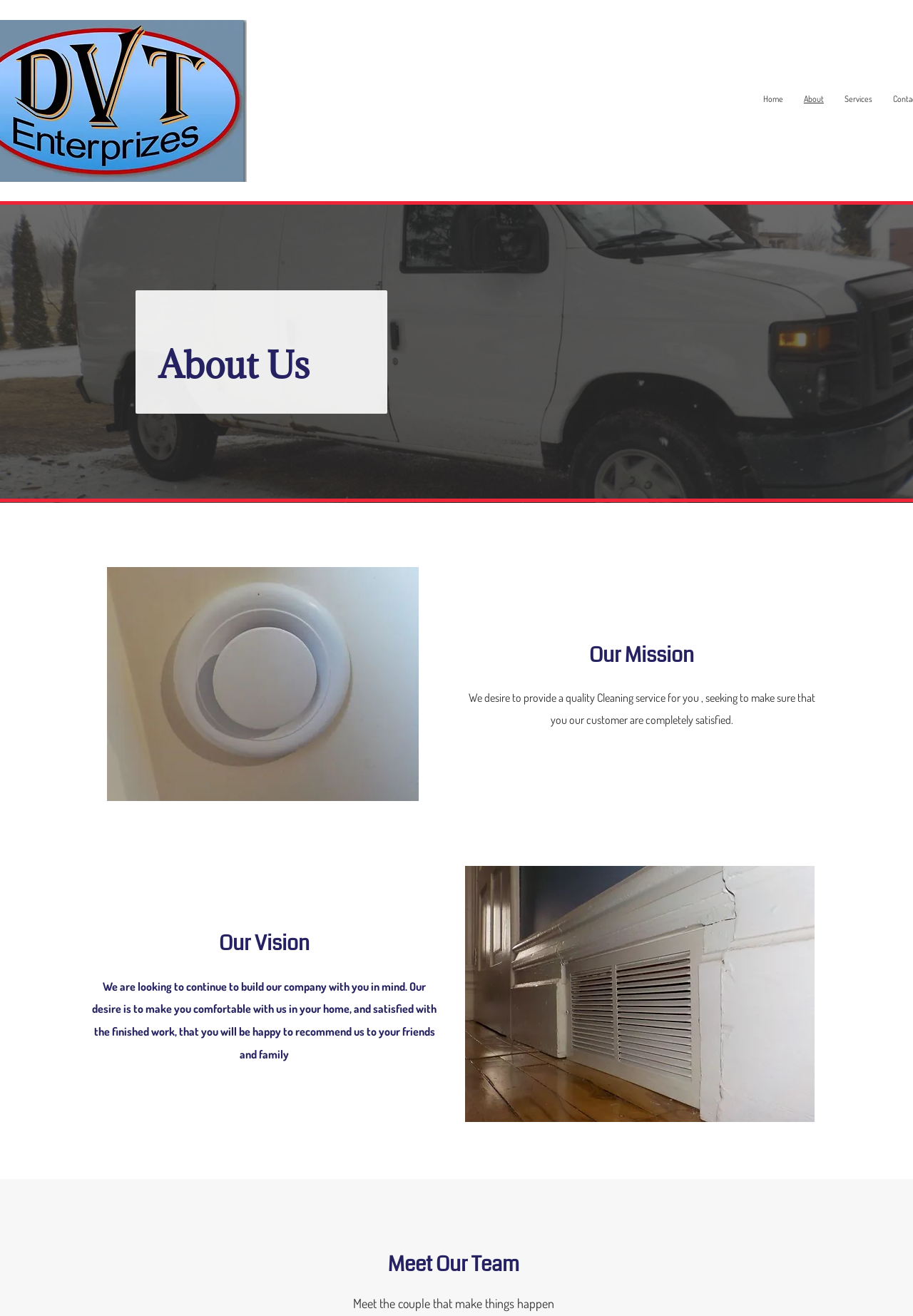Based on the visual content of the image, answer the question thoroughly: What is the company's mission?

The company's mission is to provide a quality cleaning service to ensure customer satisfaction, as stated in the 'Our Mission' section.